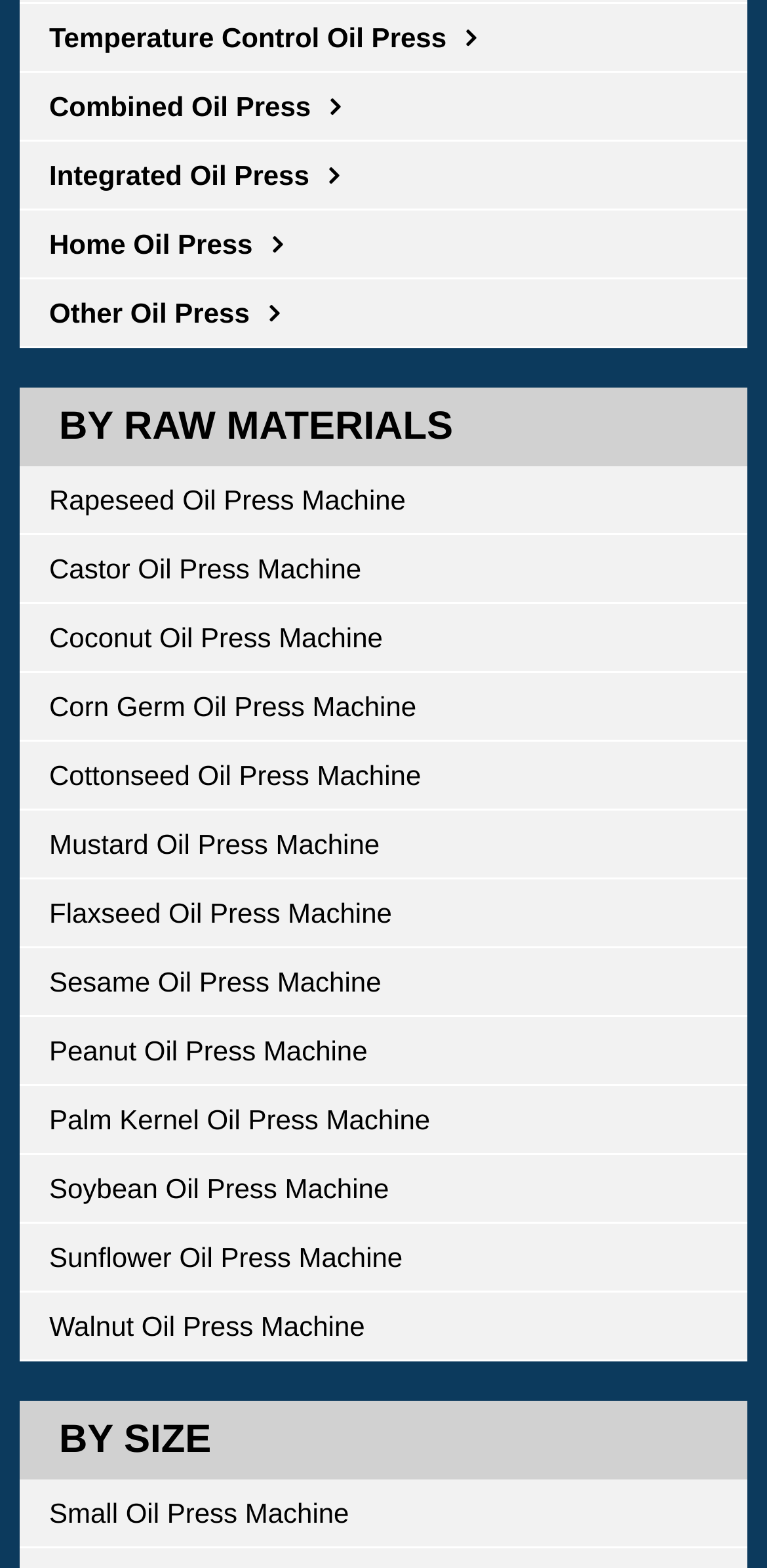How many oil press machine types are listed?
Refer to the image and provide a one-word or short phrase answer.

18